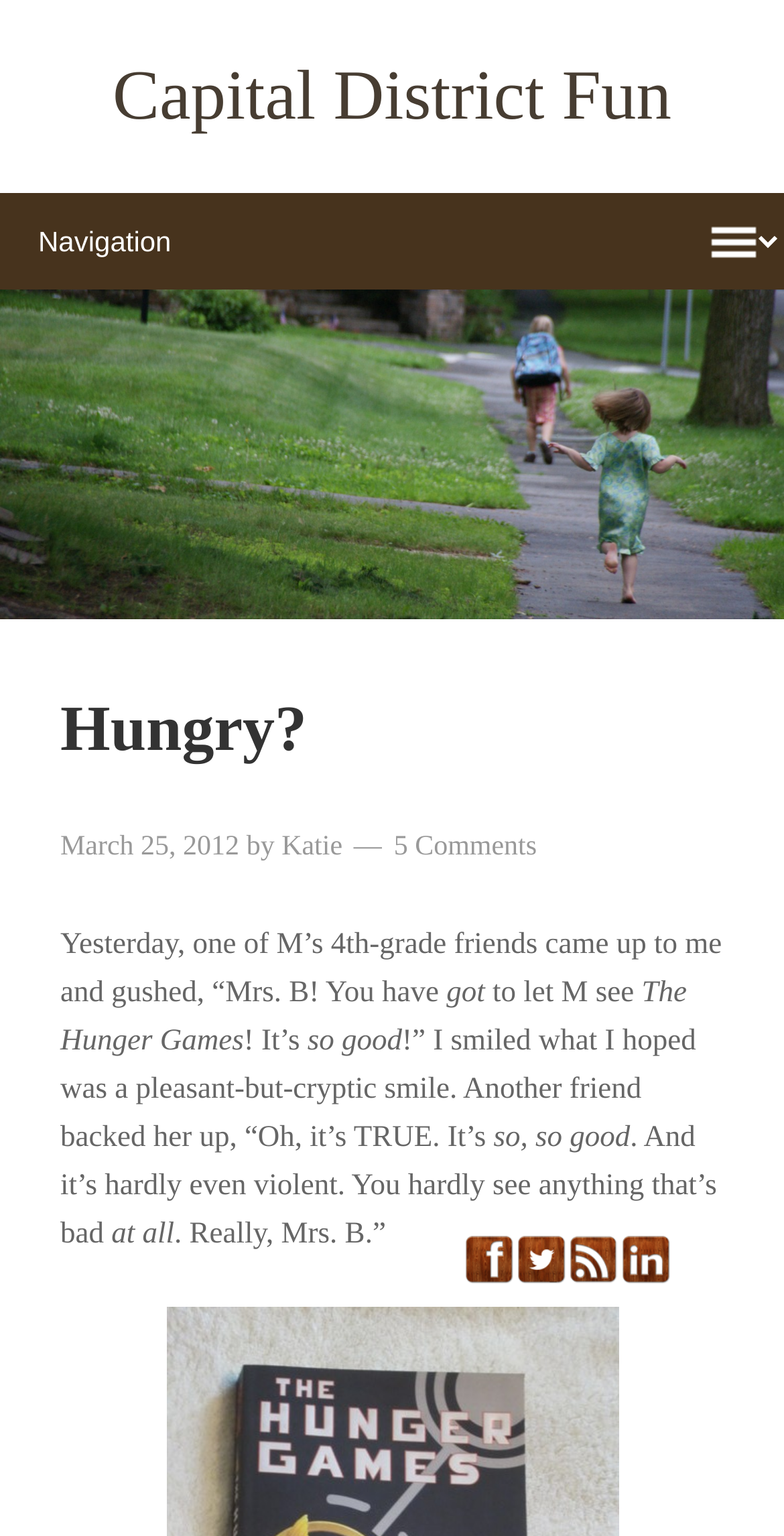Specify the bounding box coordinates of the area to click in order to execute this command: 'Read the blog post about 'The Hunger Games''. The coordinates should consist of four float numbers ranging from 0 to 1, and should be formatted as [left, top, right, bottom].

[0.077, 0.605, 0.921, 0.657]